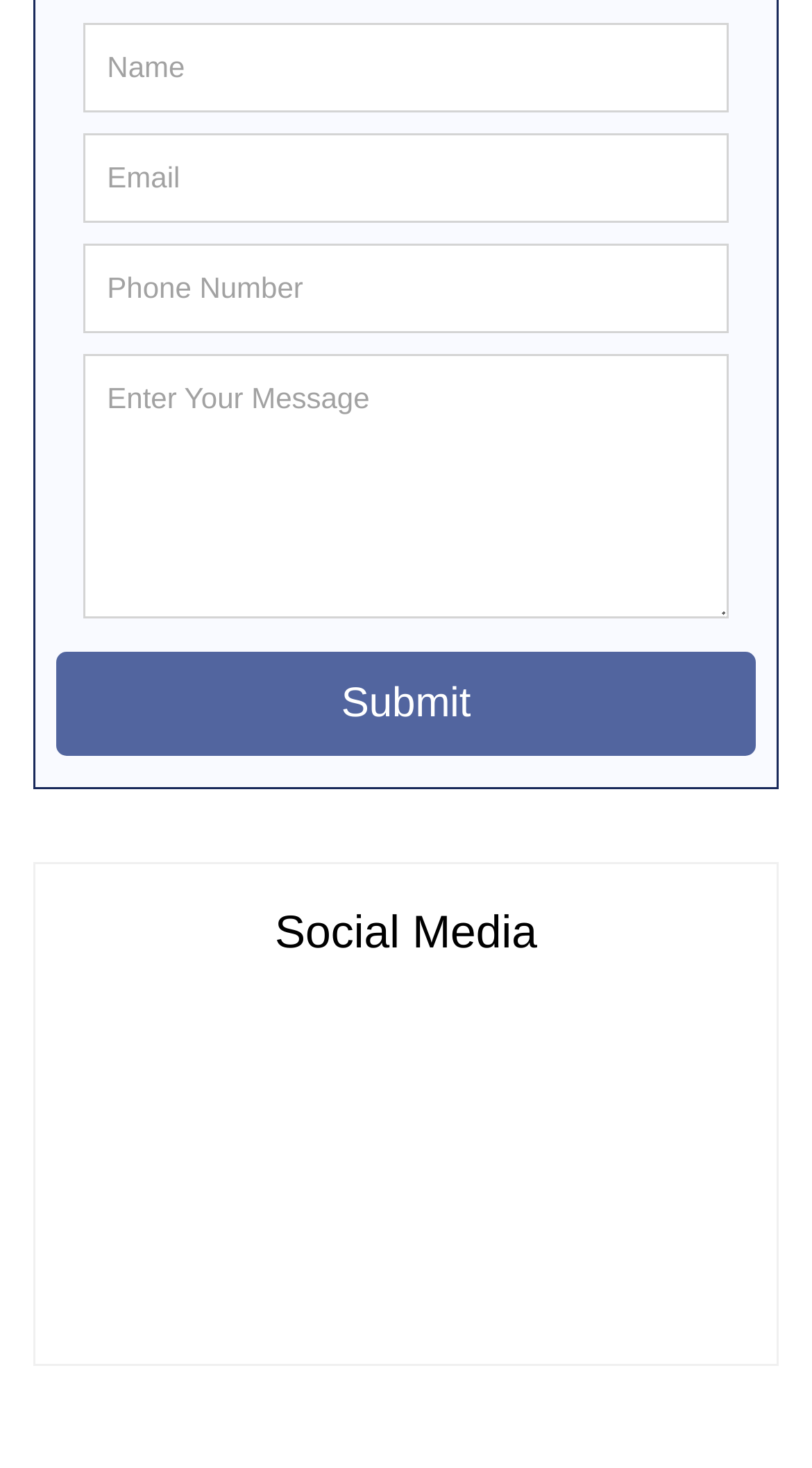Find the bounding box coordinates for the HTML element specified by: "name="message" placeholder="Enter Your Message"".

[0.104, 0.241, 0.896, 0.421]